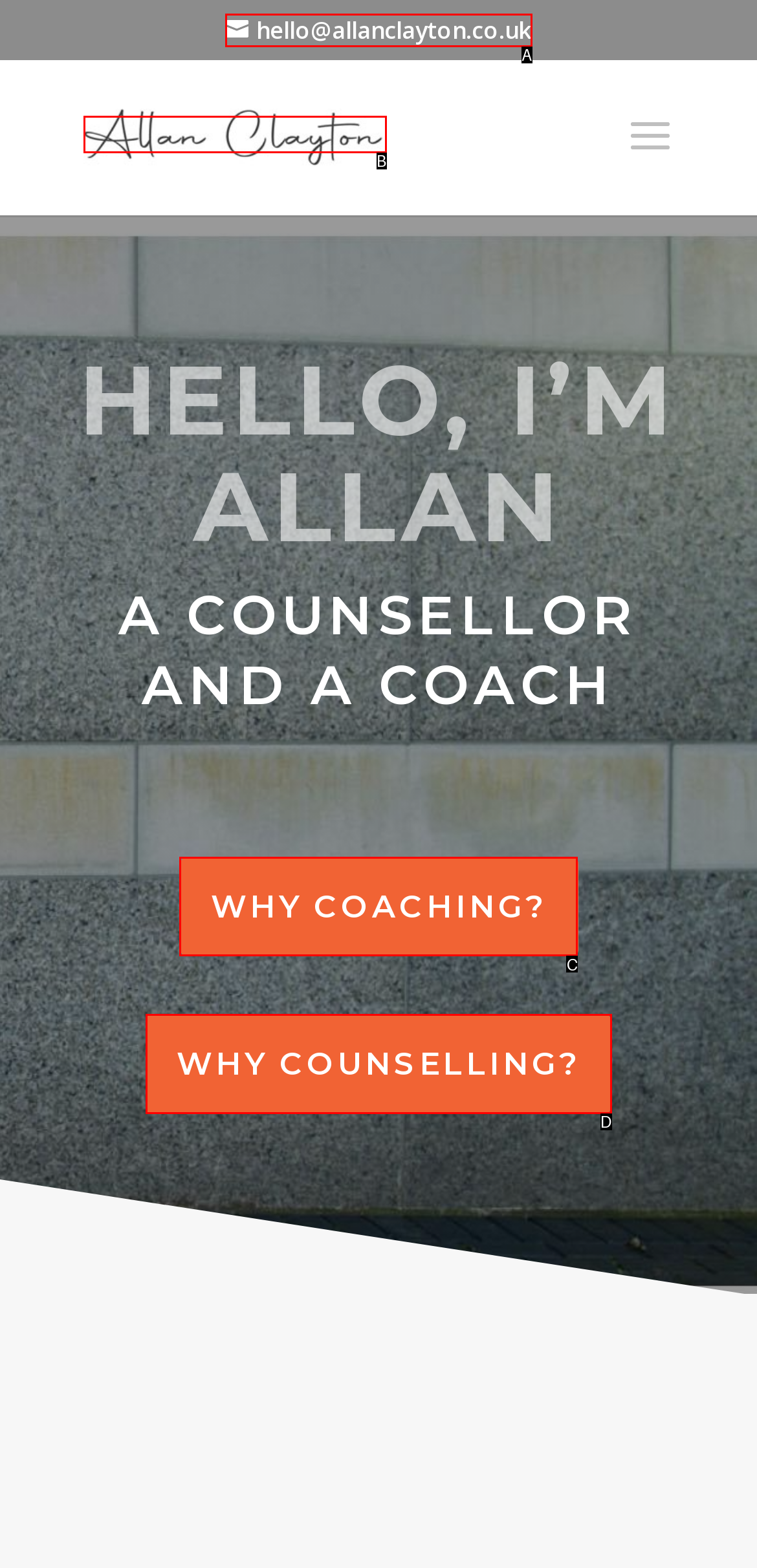Identify the HTML element that corresponds to the following description: hello@allanclayton.co.uk. Provide the letter of the correct option from the presented choices.

A